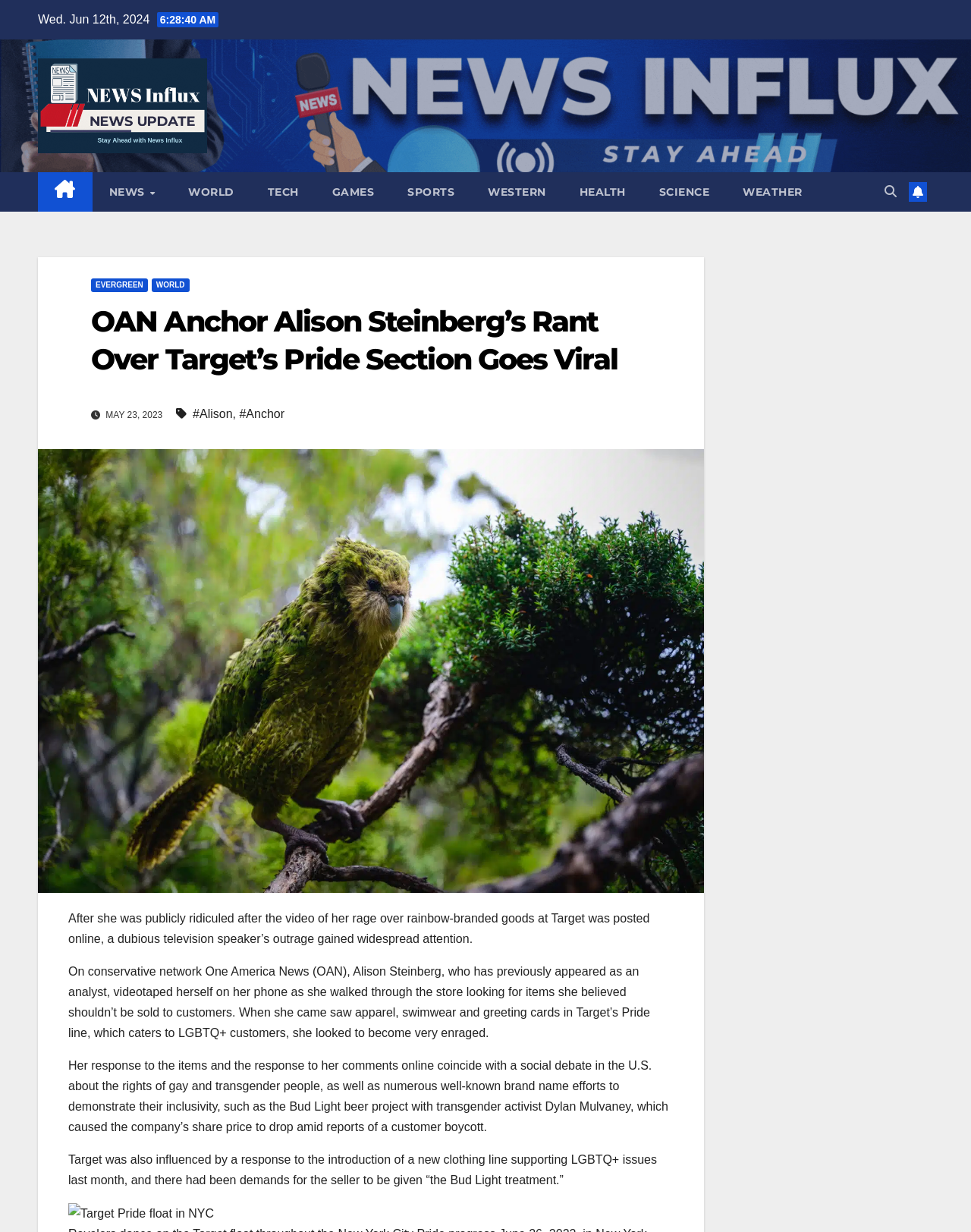What is the name of the store where Alison Steinberg had a rant?
Look at the image and respond with a single word or a short phrase.

Target